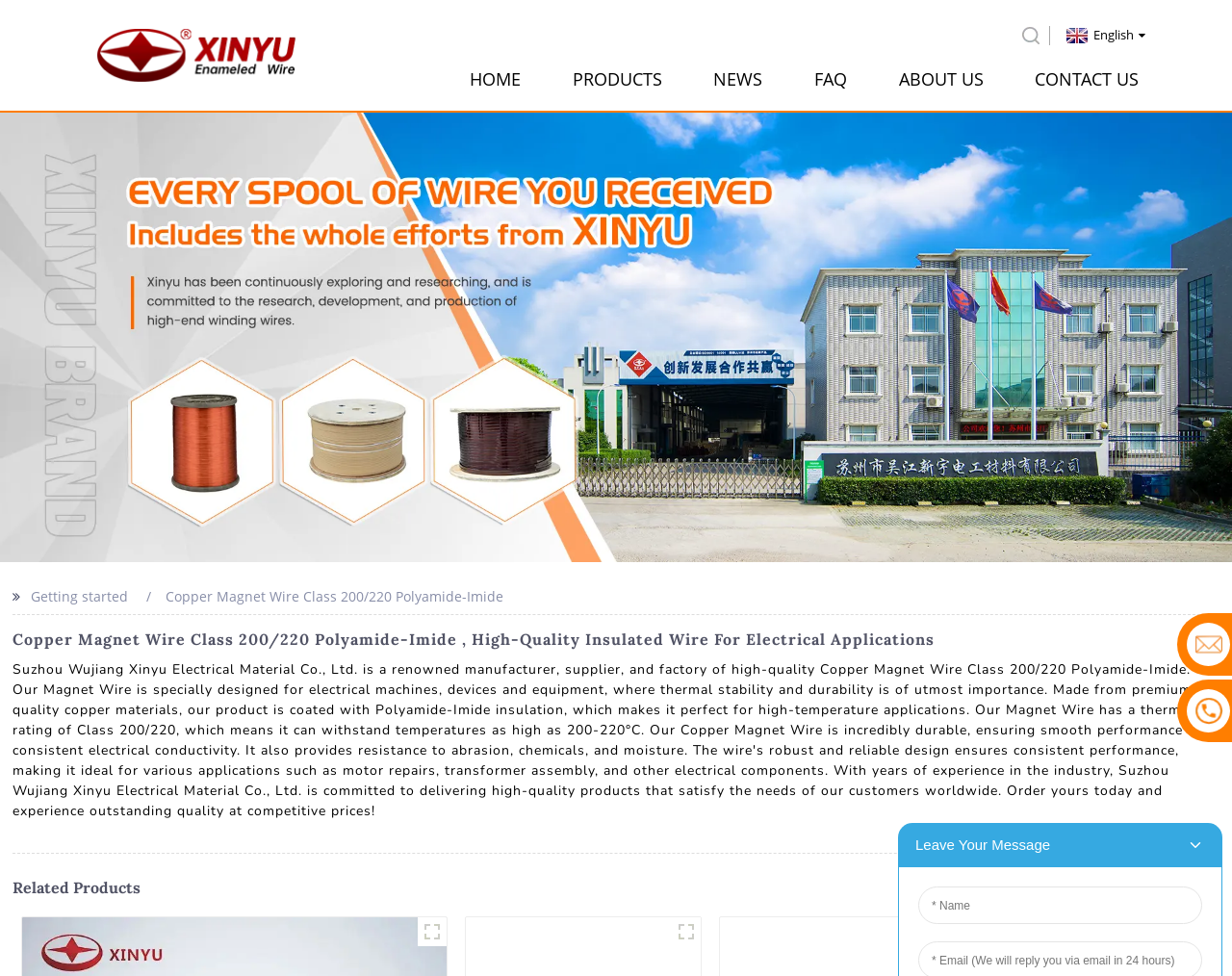Identify the bounding box coordinates of the region that needs to be clicked to carry out this instruction: "Learn more about Copper Magnet Wire Class 200/220 Polyamide-Imide". Provide these coordinates as four float numbers ranging from 0 to 1, i.e., [left, top, right, bottom].

[0.01, 0.645, 0.99, 0.665]